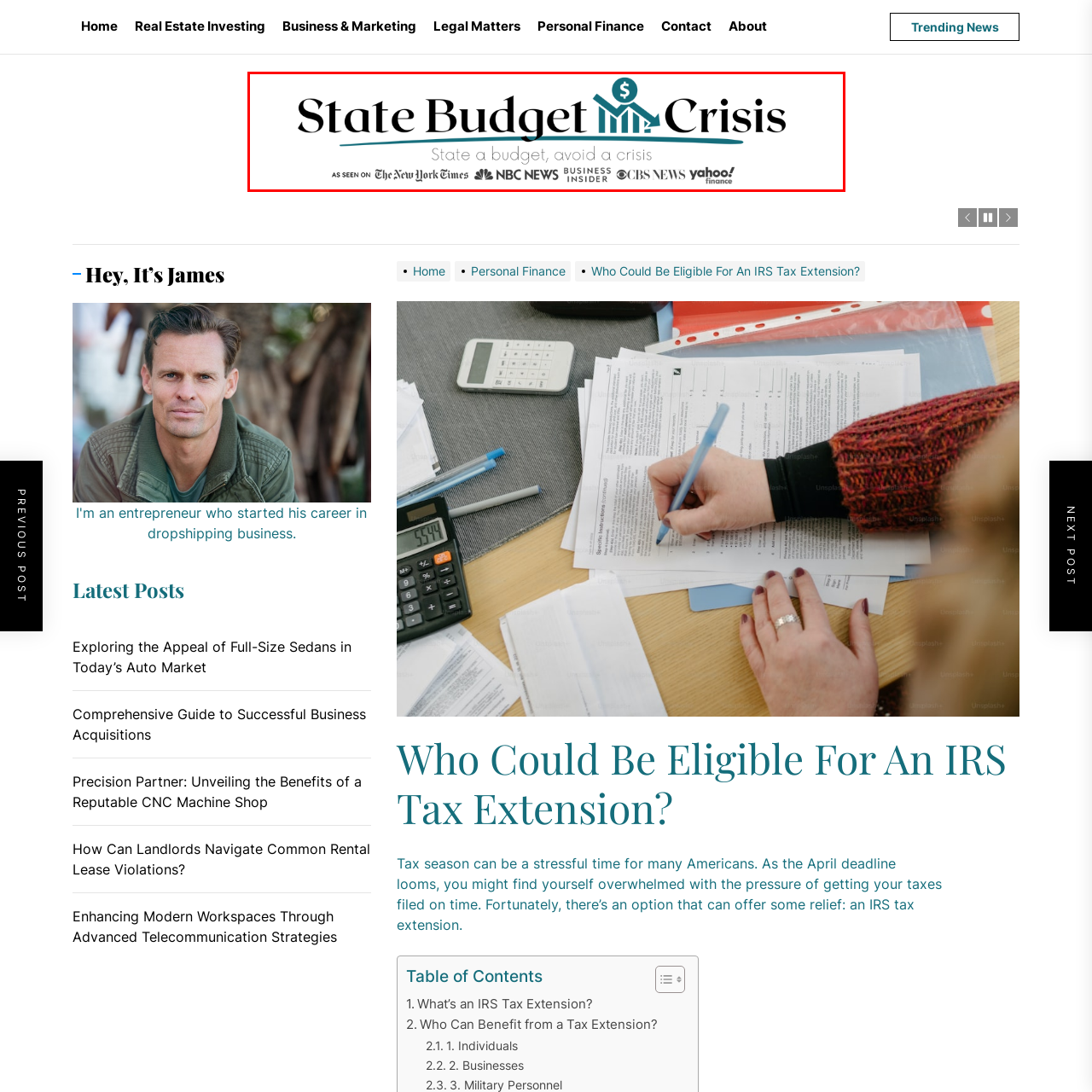Direct your attention to the section outlined in red and answer the following question with a single word or brief phrase: 
What type of sources are cited in the image?

Reputable news sources